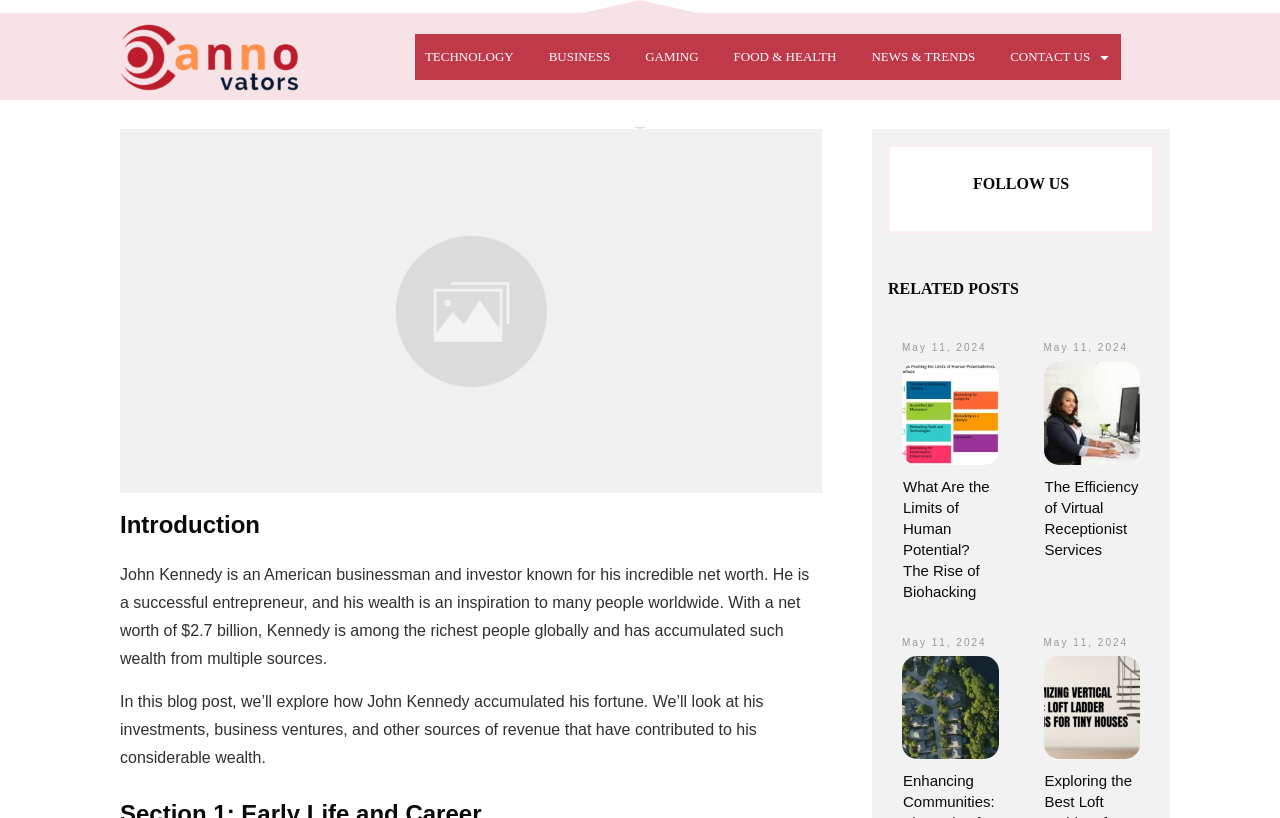Return the bounding box coordinates of the UI element that corresponds to this description: "Food & Health". The coordinates must be given as four float numbers in the range of 0 and 1, [left, top, right, bottom].

[0.573, 0.054, 0.653, 0.086]